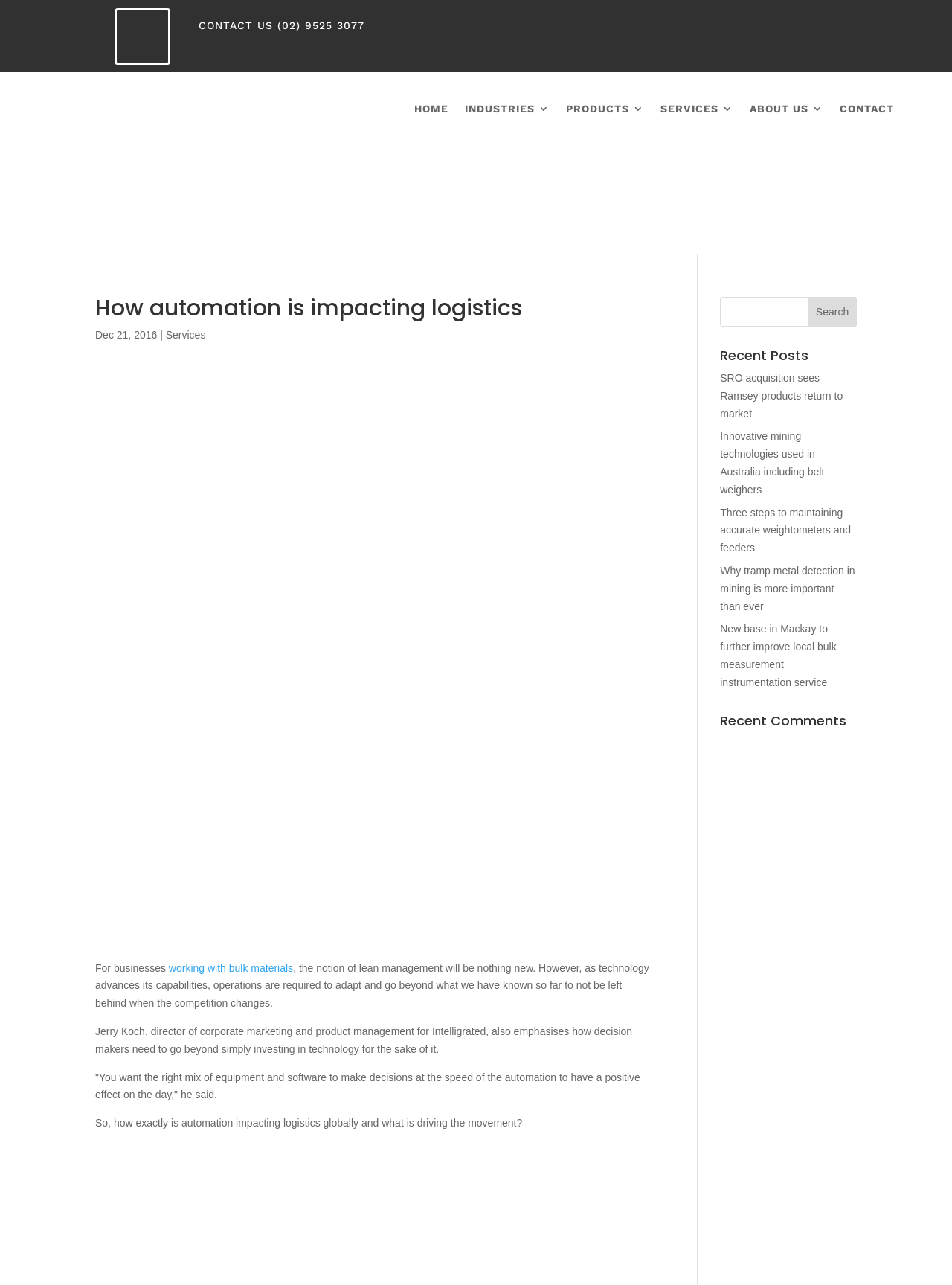Please identify the bounding box coordinates of the area that needs to be clicked to fulfill the following instruction: "Click the Android App link."

None